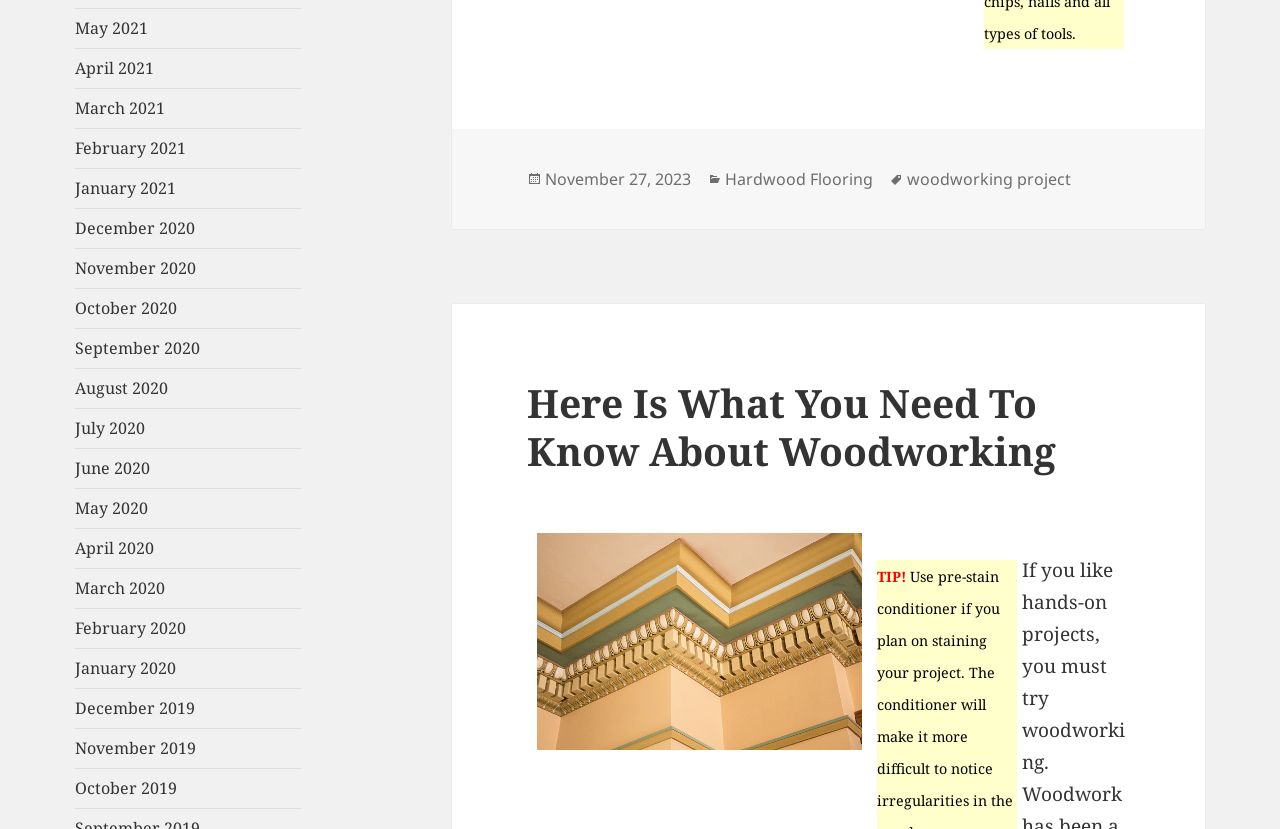What is the most recent month listed?
Answer the question based on the image using a single word or a brief phrase.

May 2021